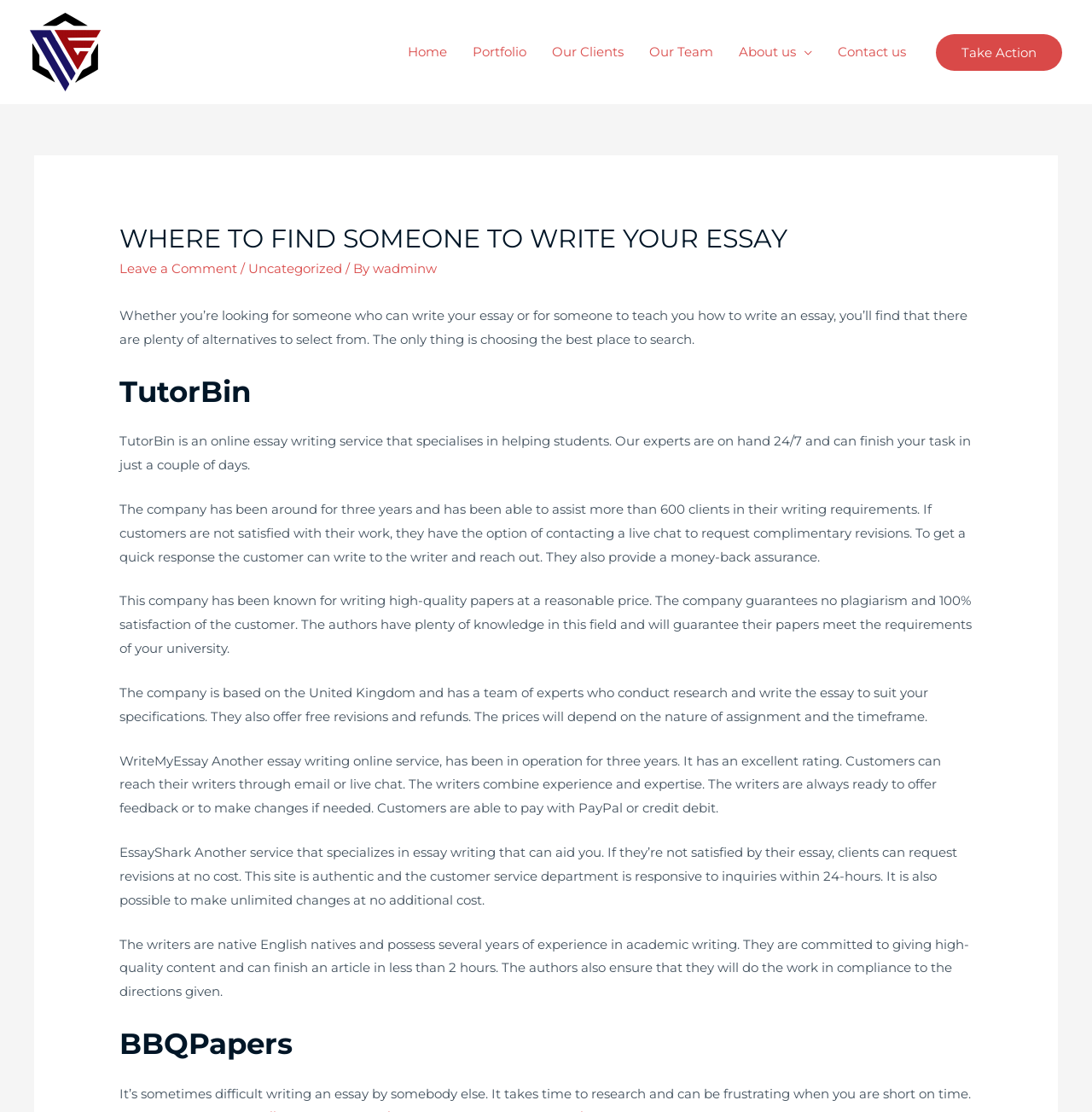Please identify the coordinates of the bounding box that should be clicked to fulfill this instruction: "Click on the 'Take Action' button".

[0.857, 0.03, 0.973, 0.063]